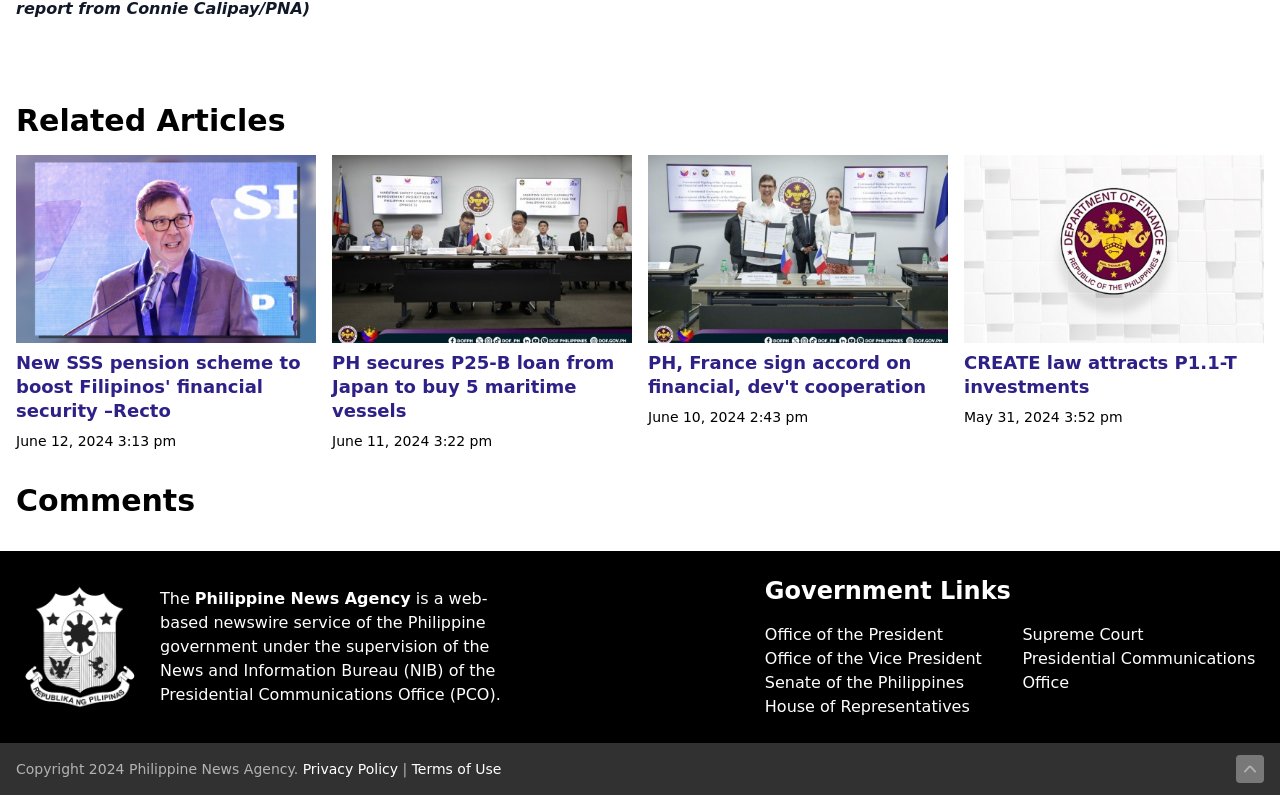Can you find the bounding box coordinates for the element to click on to achieve the instruction: "Read related article 'New SSS pension scheme to boost Filipinos' financial security –Recto'"?

[0.012, 0.195, 0.247, 0.431]